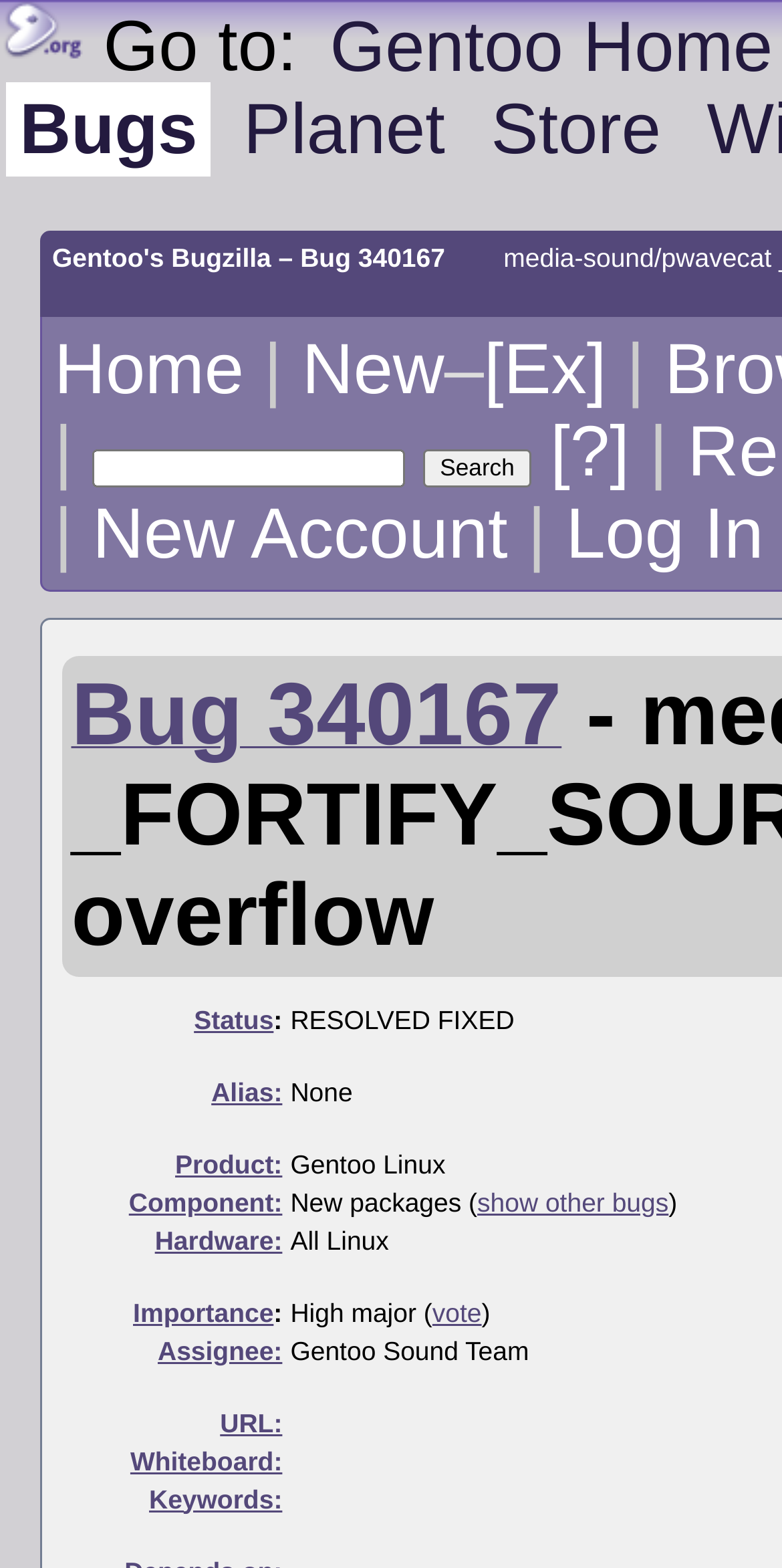Please reply to the following question with a single word or a short phrase:
How many row headers are there?

9